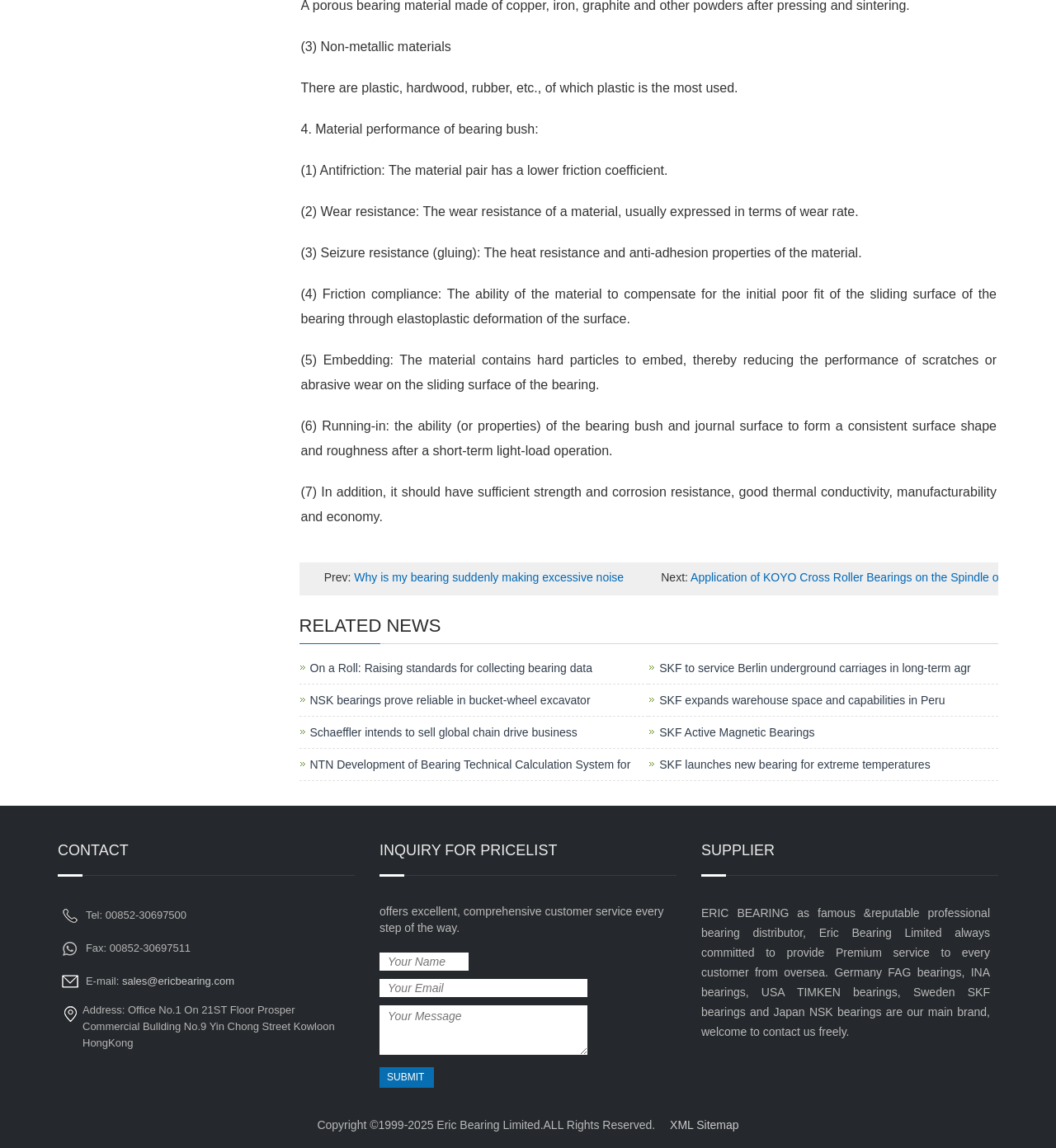What is the purpose of the 'INQUIRY FOR PRICELIST' section?
Look at the image and respond with a one-word or short phrase answer.

To contact for price list